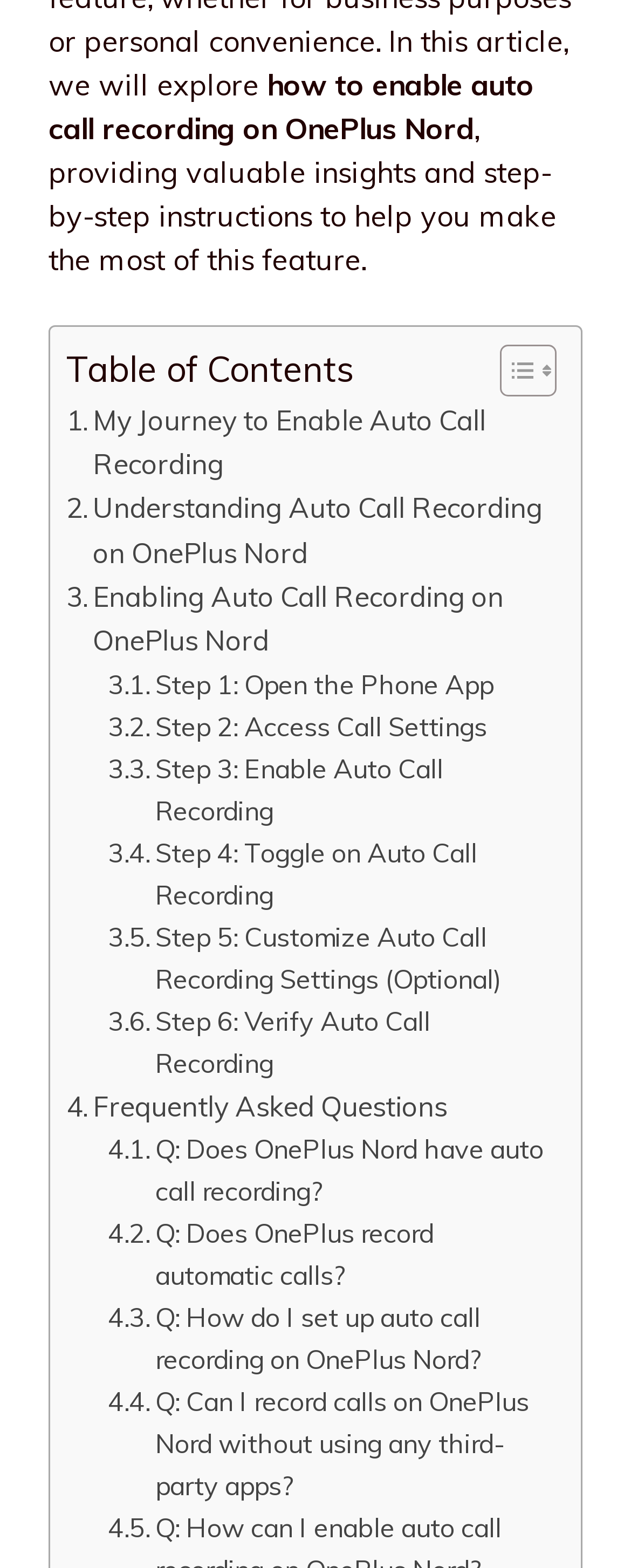Can you show the bounding box coordinates of the region to click on to complete the task described in the instruction: "Access Step 1: Open the Phone App"?

[0.171, 0.423, 0.782, 0.45]